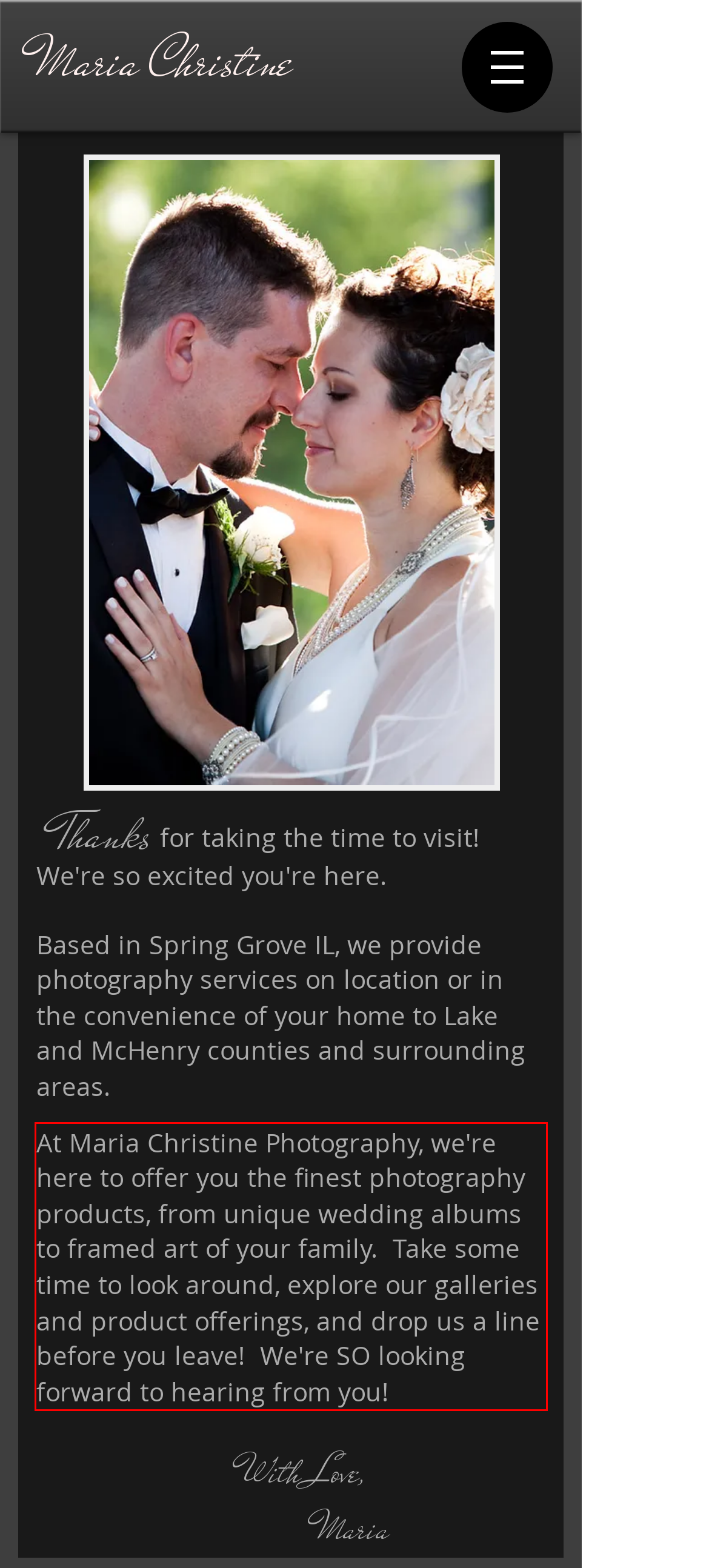Please perform OCR on the text within the red rectangle in the webpage screenshot and return the text content.

At Maria Christine Photography, we're here to offer you the finest photography products, from unique wedding albums to framed art of your family. Take some time to look around, explore our galleries and product offerings, and drop us a line before you leave! We're SO looking forward to hearing from you!​